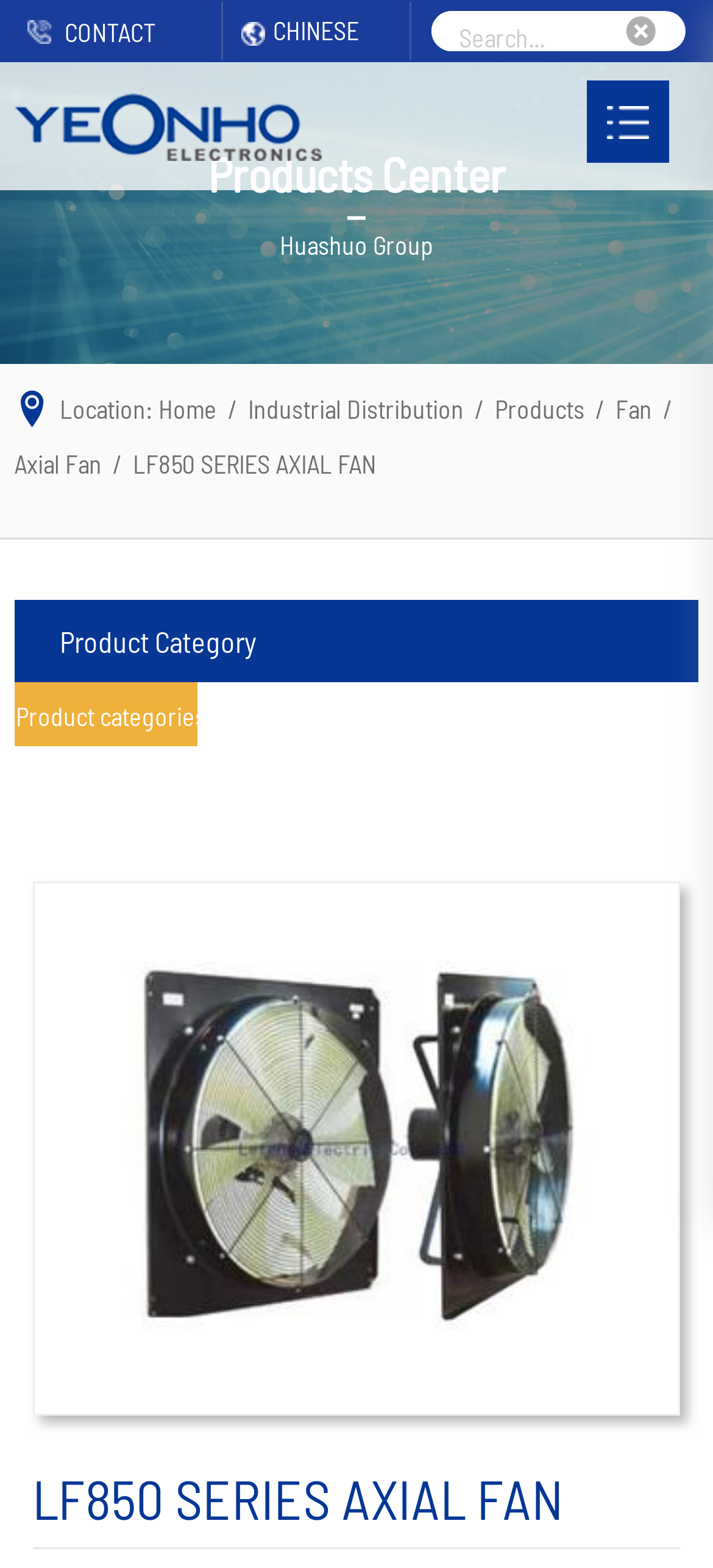What is the location mentioned on the webpage?
Please provide a full and detailed response to the question.

By looking at the webpage, I can see that the location 'Home' is mentioned in the breadcrumb navigation section, which is located below the top menu. The breadcrumb navigation shows the path 'Location: Home / Industrial Distribution / Products / Fan / Axial Fan'.